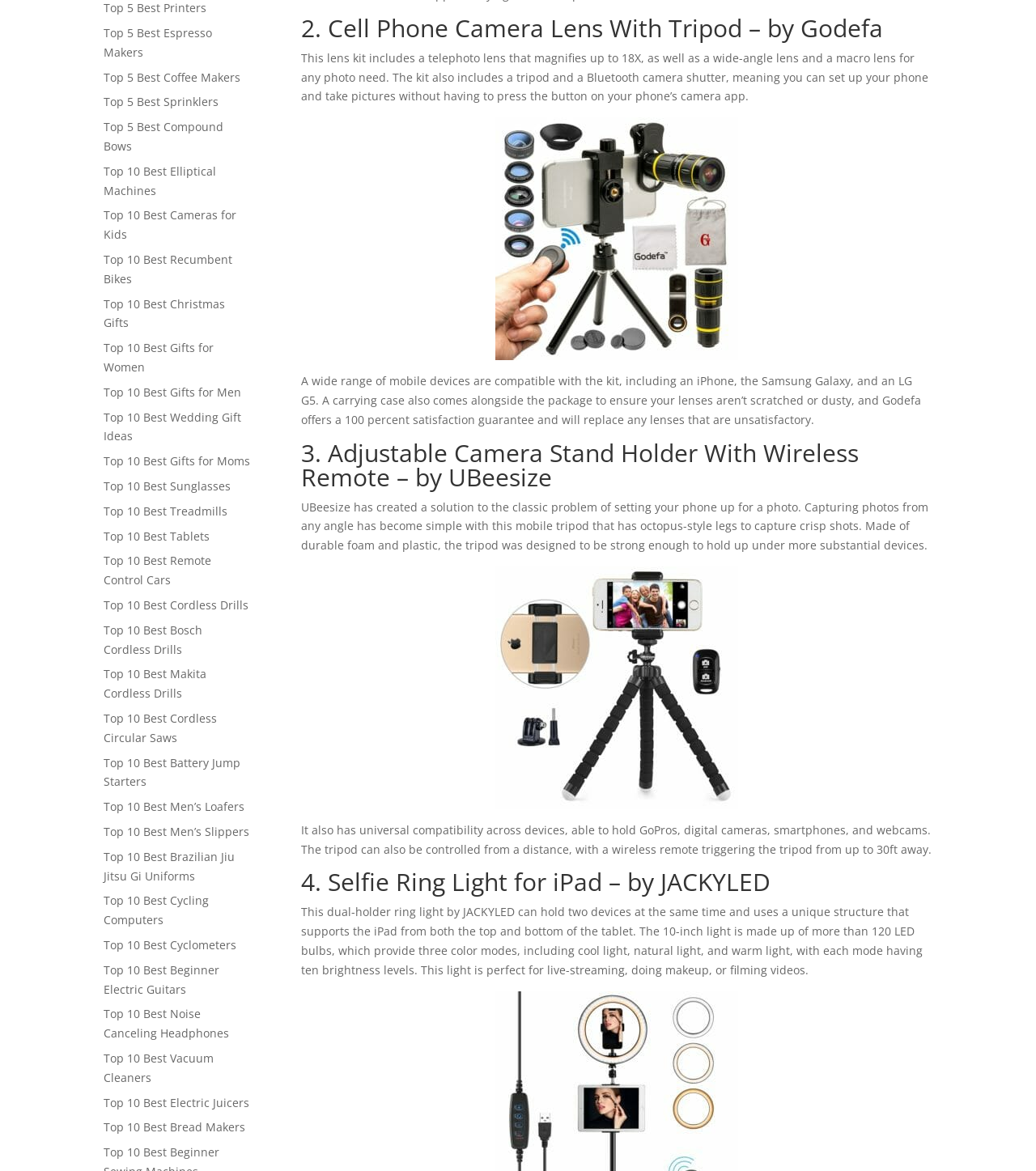Determine the bounding box coordinates of the section I need to click to execute the following instruction: "Click on Top 10 Best Cameras for Kids". Provide the coordinates as four float numbers between 0 and 1, i.e., [left, top, right, bottom].

[0.1, 0.177, 0.228, 0.207]